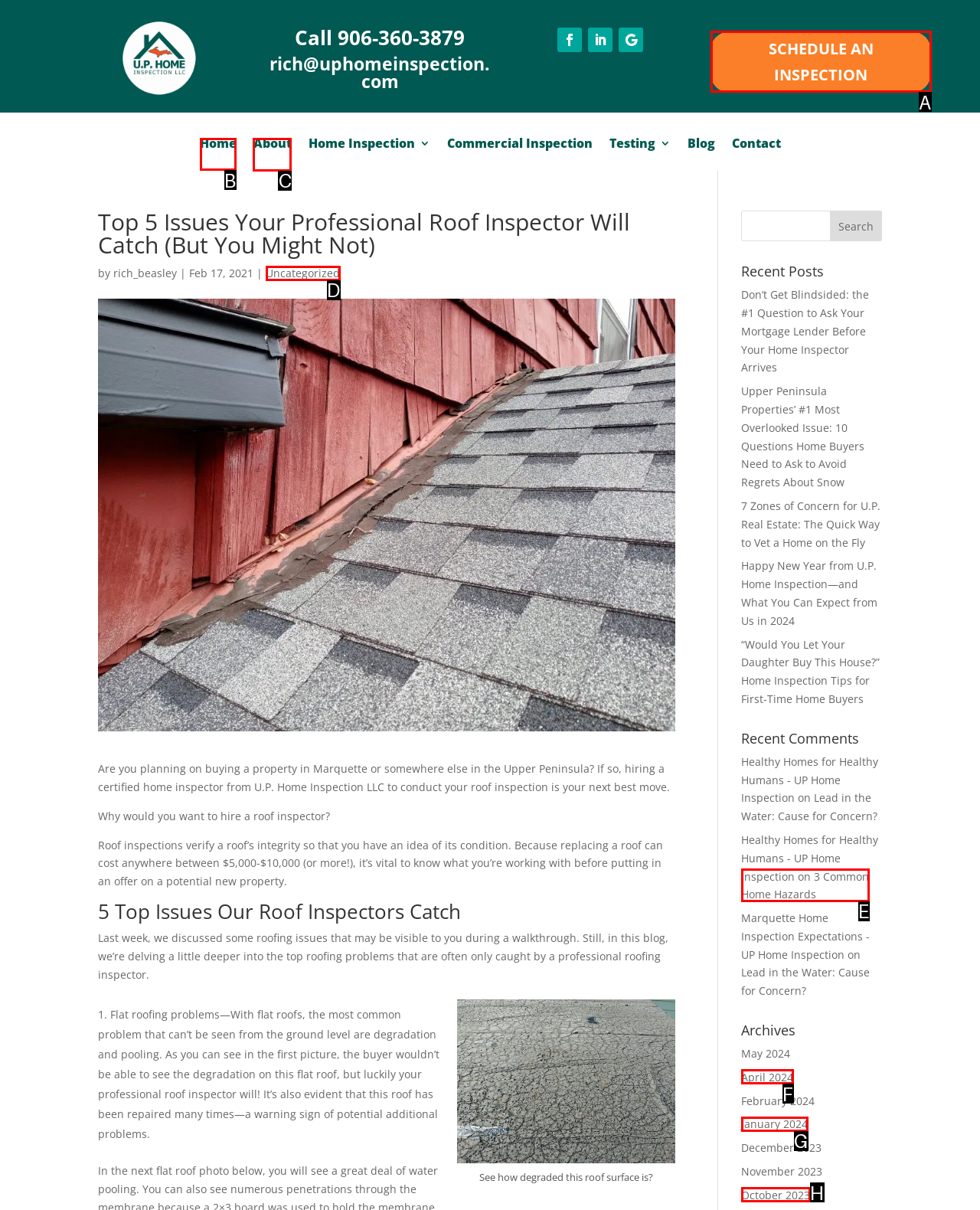Which choice should you pick to execute the task: Go to the home page
Respond with the letter associated with the correct option only.

B